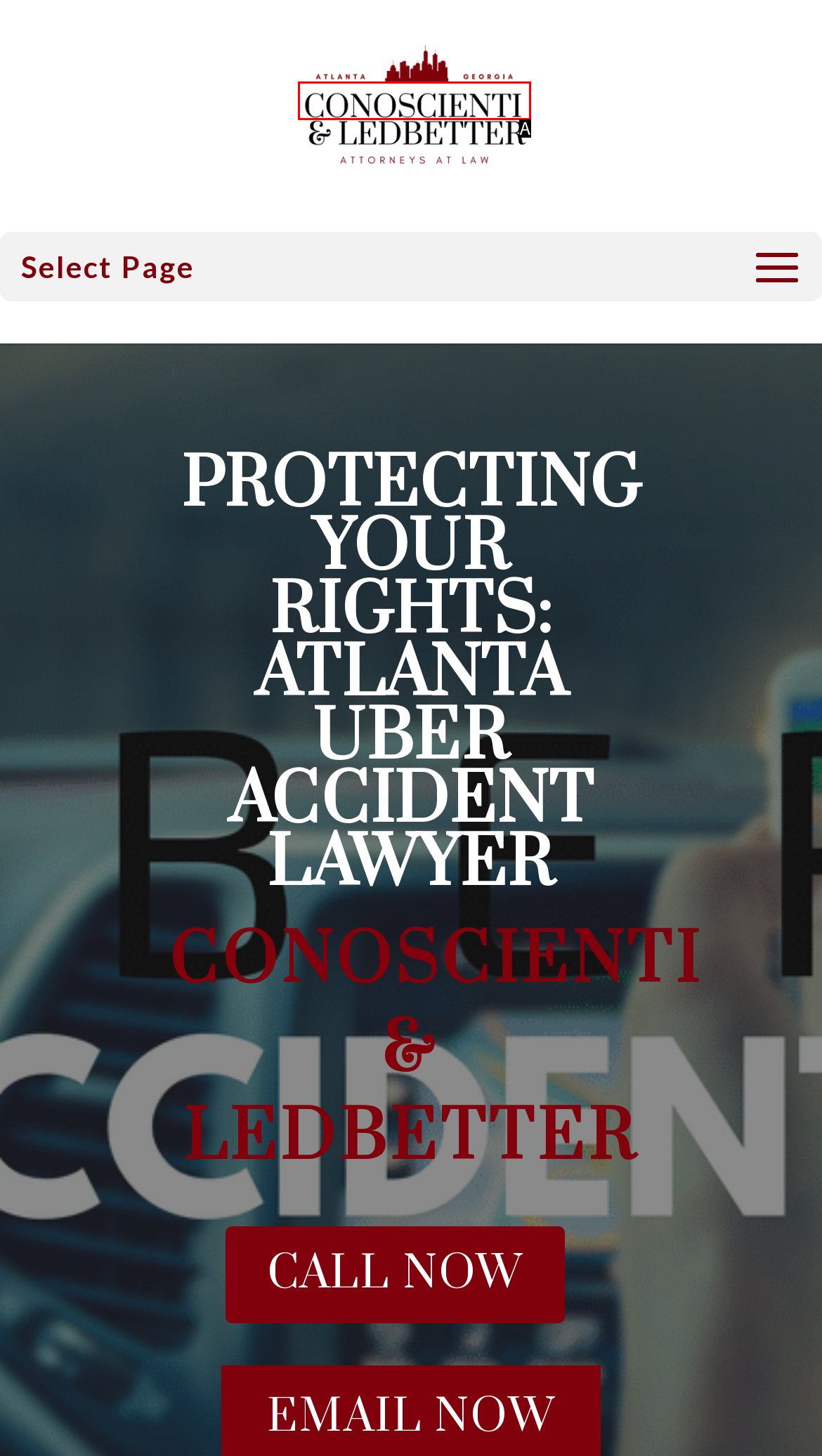Which HTML element matches the description: Construction?
Reply with the letter of the correct choice.

None